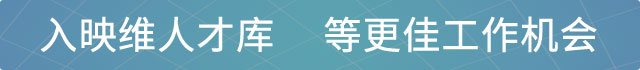Detail all significant aspects of the image you see.

The image features a banner with the text "入映维人才库 等更佳工作机会," which translates to "Join the Talent Pool for Better Job Opportunities." This graphic is likely associated with a recruitment or job search platform, aimed at connecting potential candidates with better employment prospects. The background is styled with a modern design, possibly to appeal to a tech-savvy audience eager for career advancement.